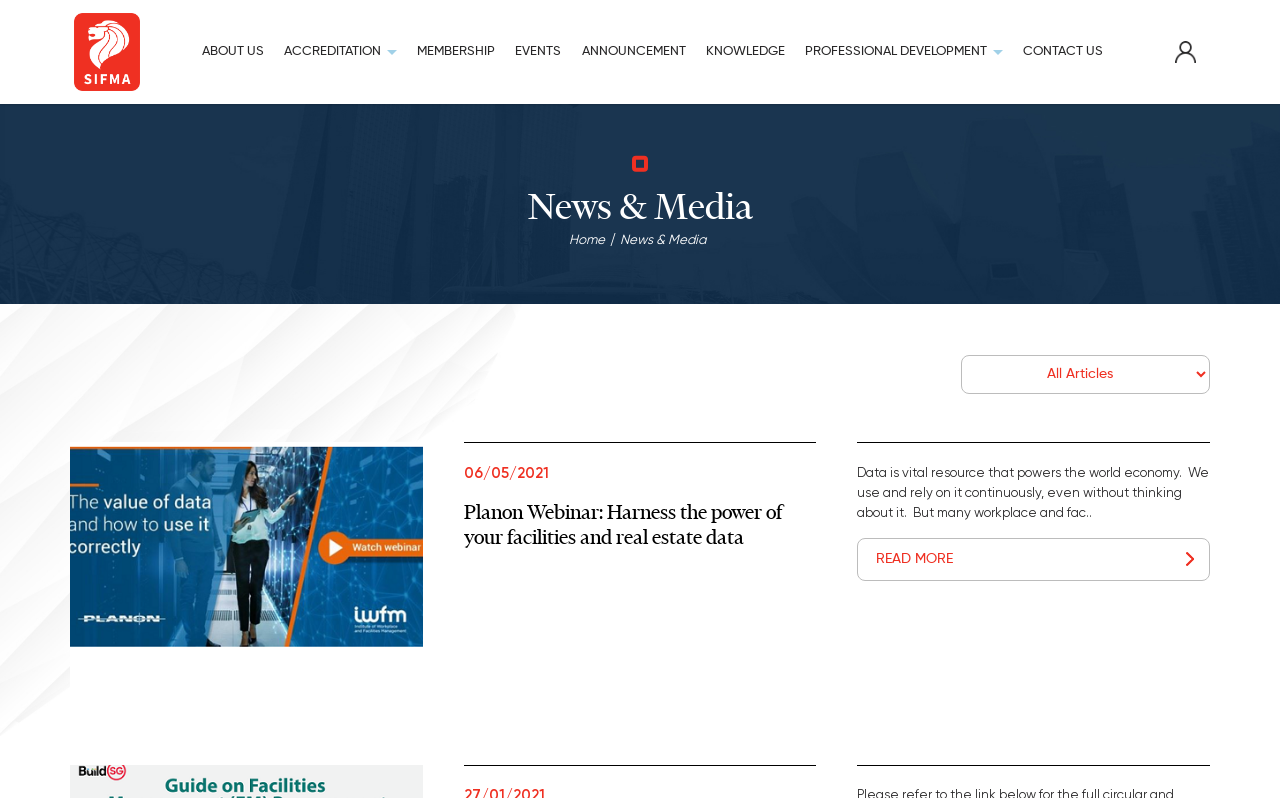Determine the bounding box coordinates of the area to click in order to meet this instruction: "Click on READ MORE".

[0.67, 0.674, 0.945, 0.728]